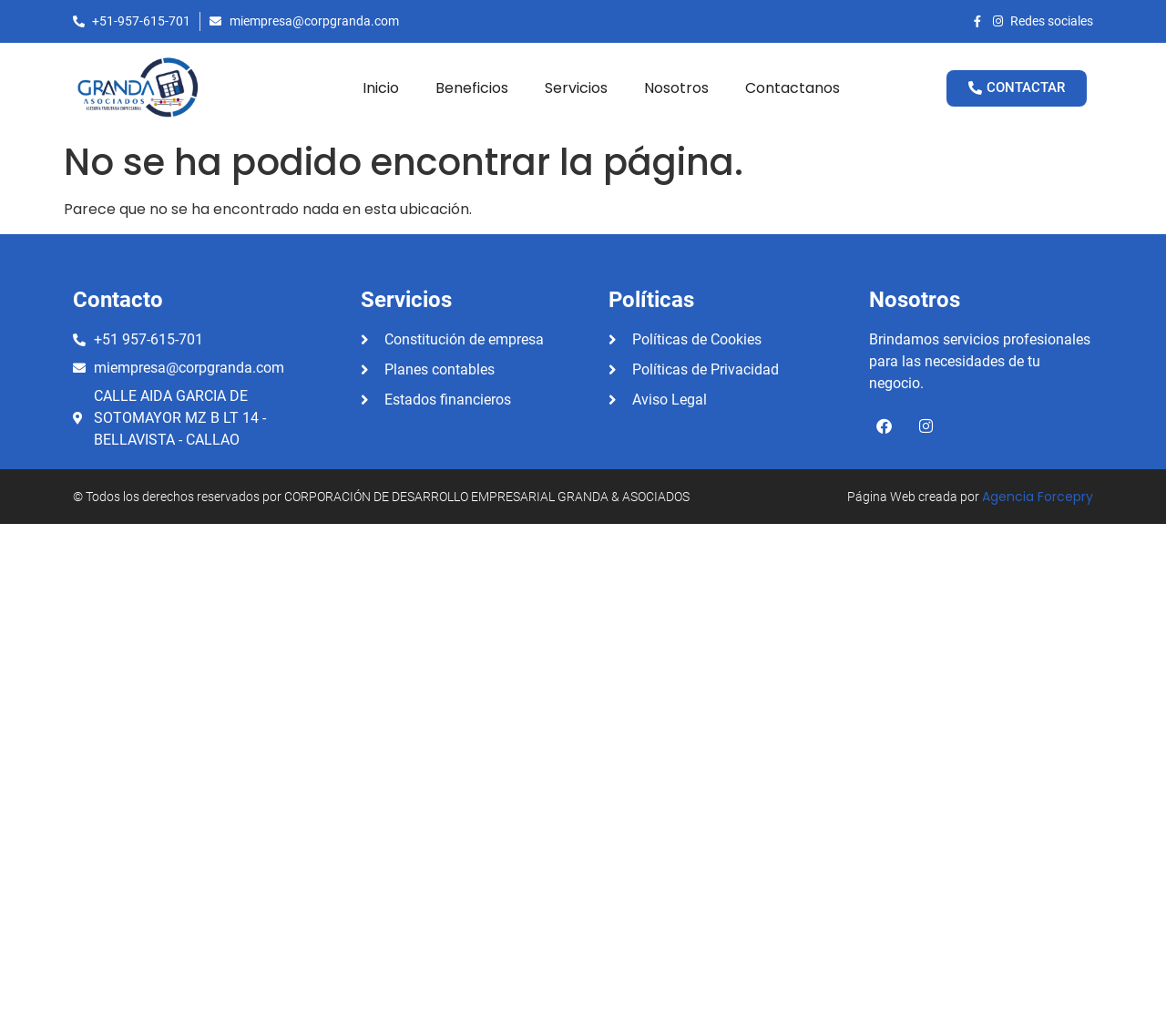What is the email address for contact?
Use the information from the image to give a detailed answer to the question.

I found the email address by looking at the contact information section, where it is displayed as 'miempresa@corpgranda.com'.